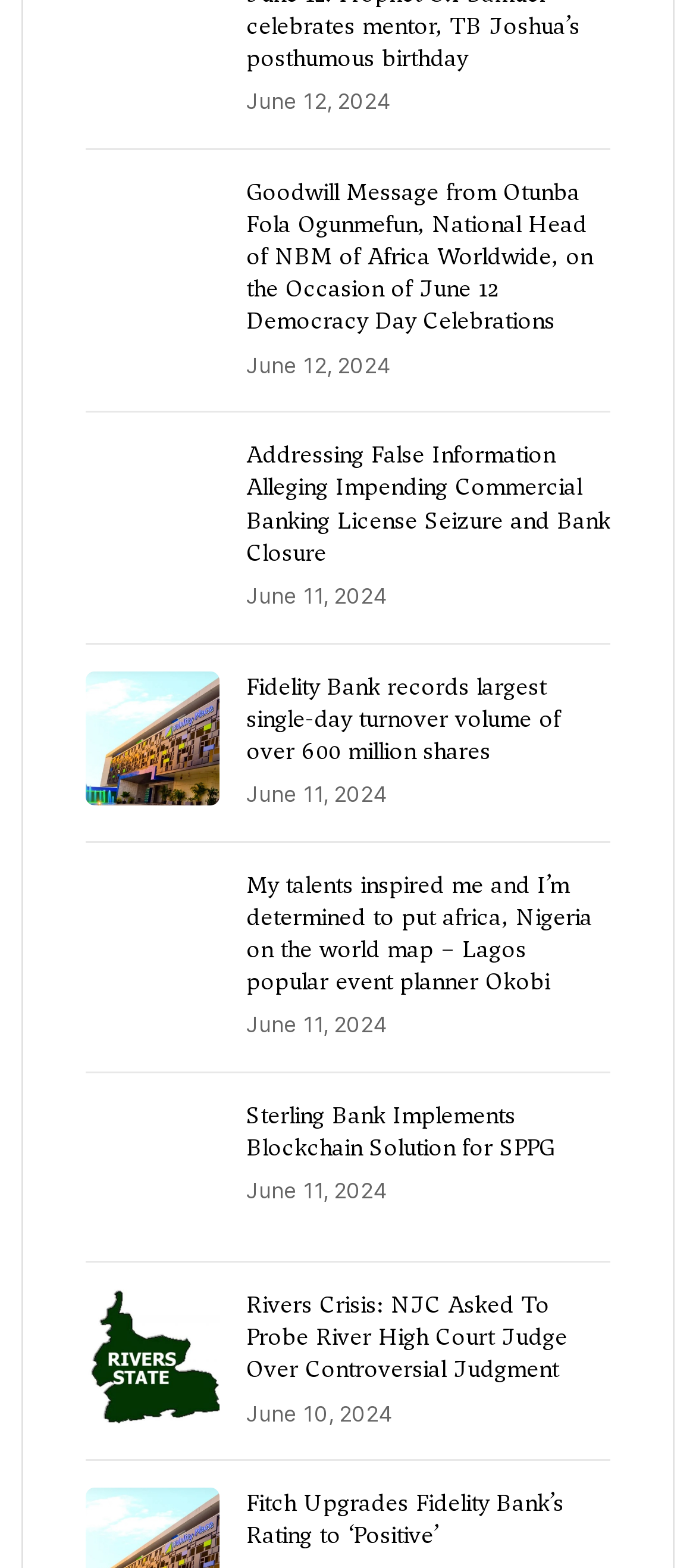Please determine the bounding box coordinates for the UI element described here. Use the format (top-left x, top-left y, bottom-right x, bottom-right y) with values bounded between 0 and 1: June 10, 2024

[0.354, 0.893, 0.564, 0.91]